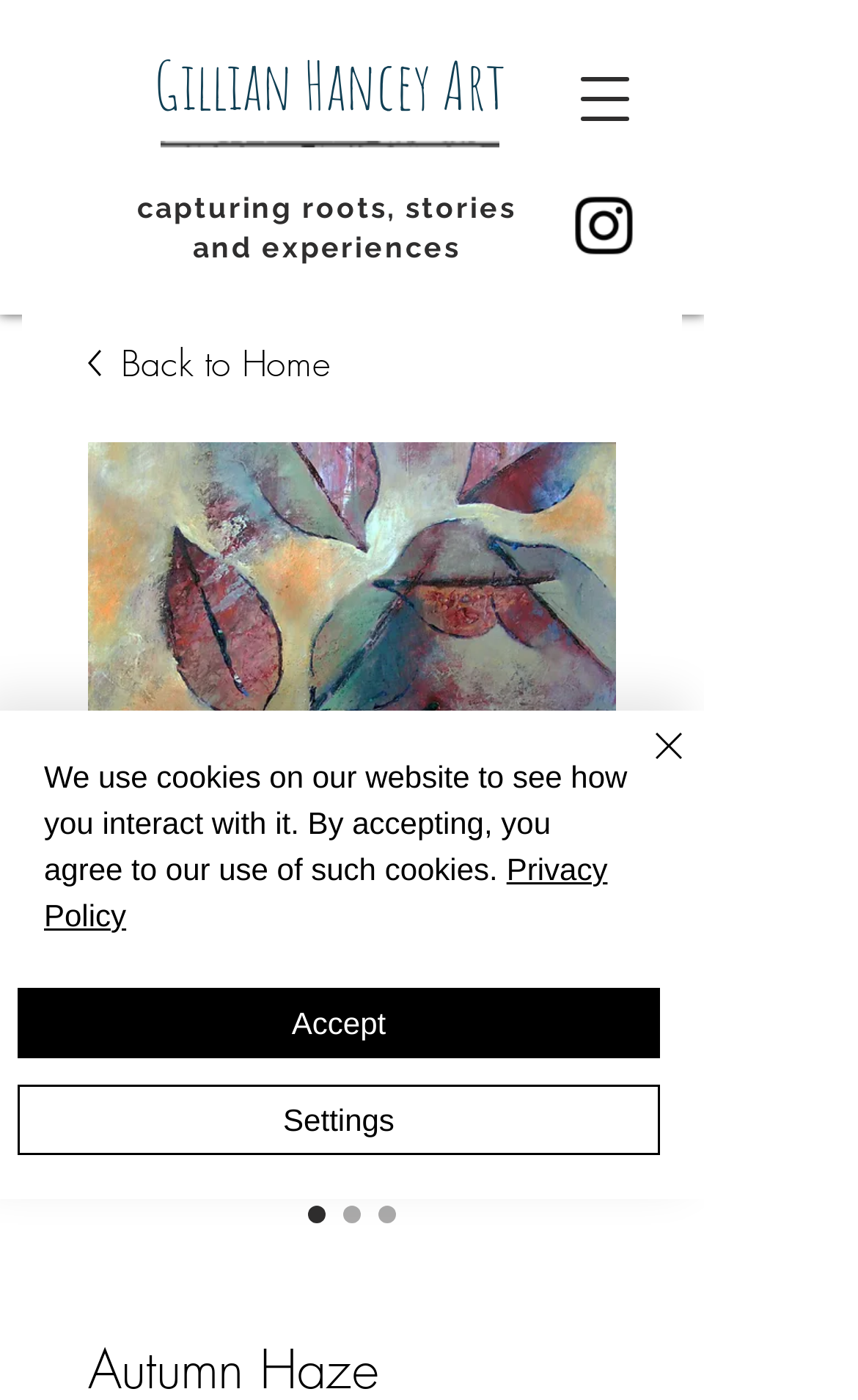Specify the bounding box coordinates of the area to click in order to execute this command: 'Open navigation menu'. The coordinates should consist of four float numbers ranging from 0 to 1, and should be formatted as [left, top, right, bottom].

[0.641, 0.031, 0.769, 0.11]